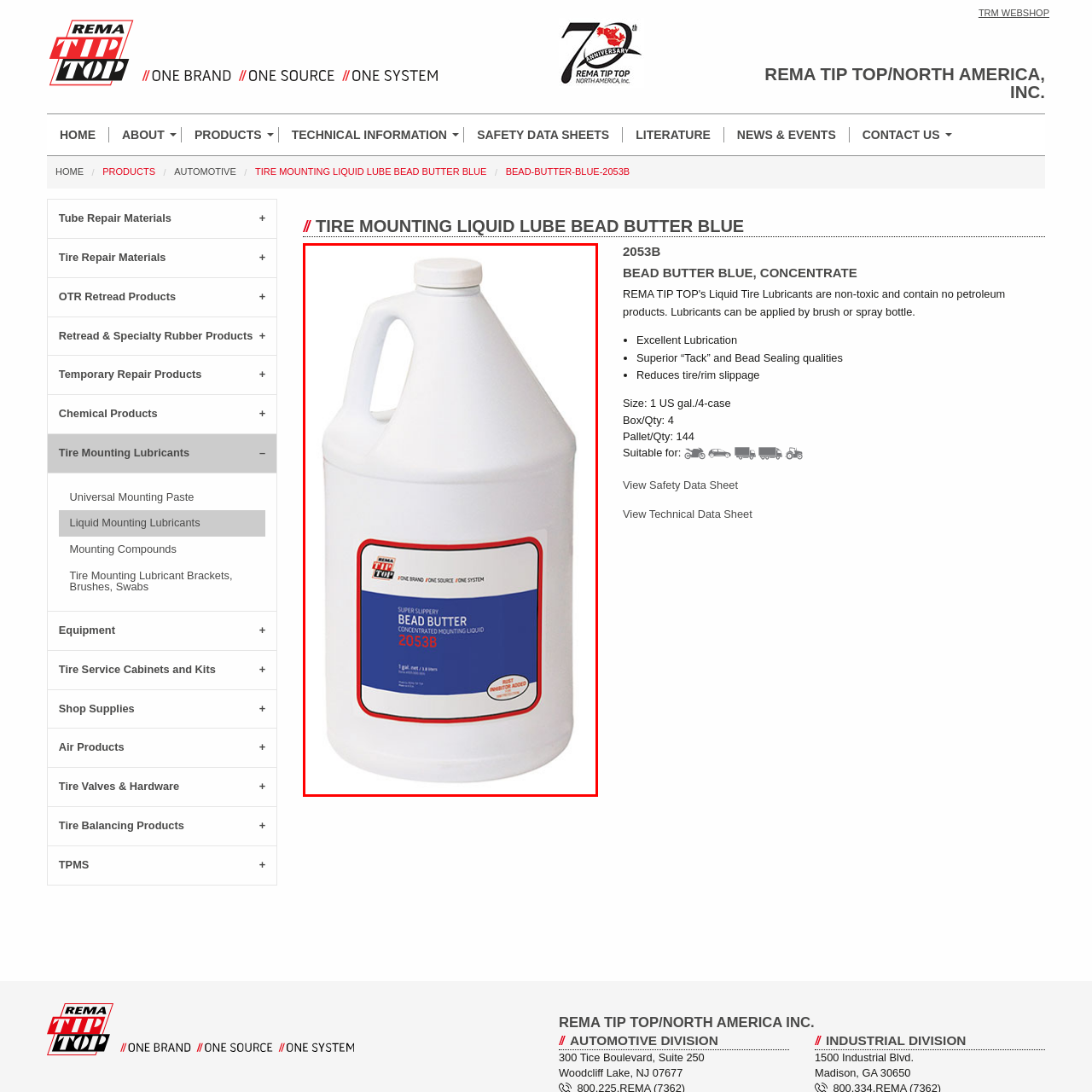View the image within the red box and answer the following question with a concise word or phrase:
What is the size of the container?

1 US gallon